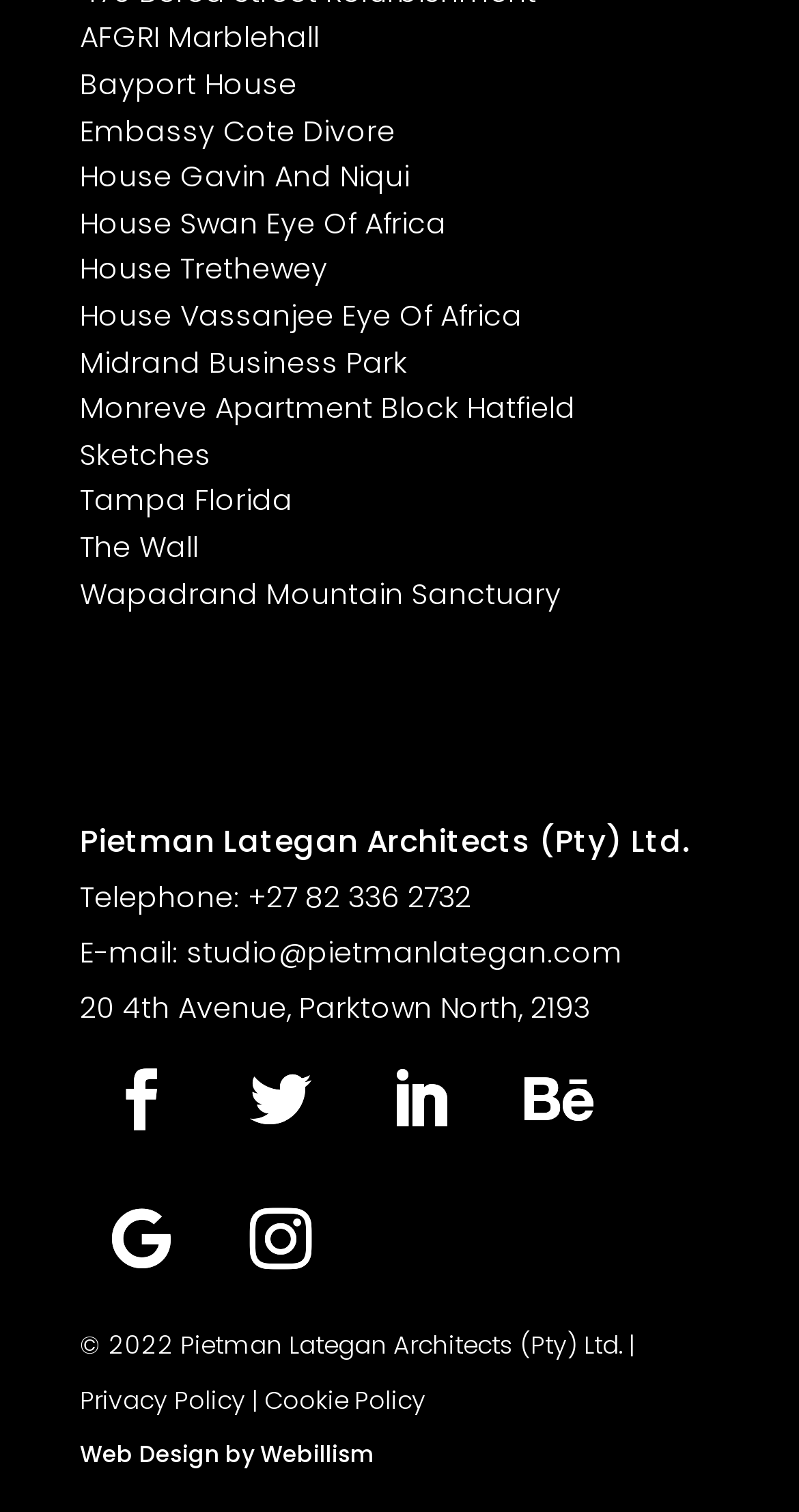Please determine the bounding box coordinates of the area that needs to be clicked to complete this task: 'Visit the Embassy Cote Divore page'. The coordinates must be four float numbers between 0 and 1, formatted as [left, top, right, bottom].

[0.1, 0.073, 0.495, 0.1]